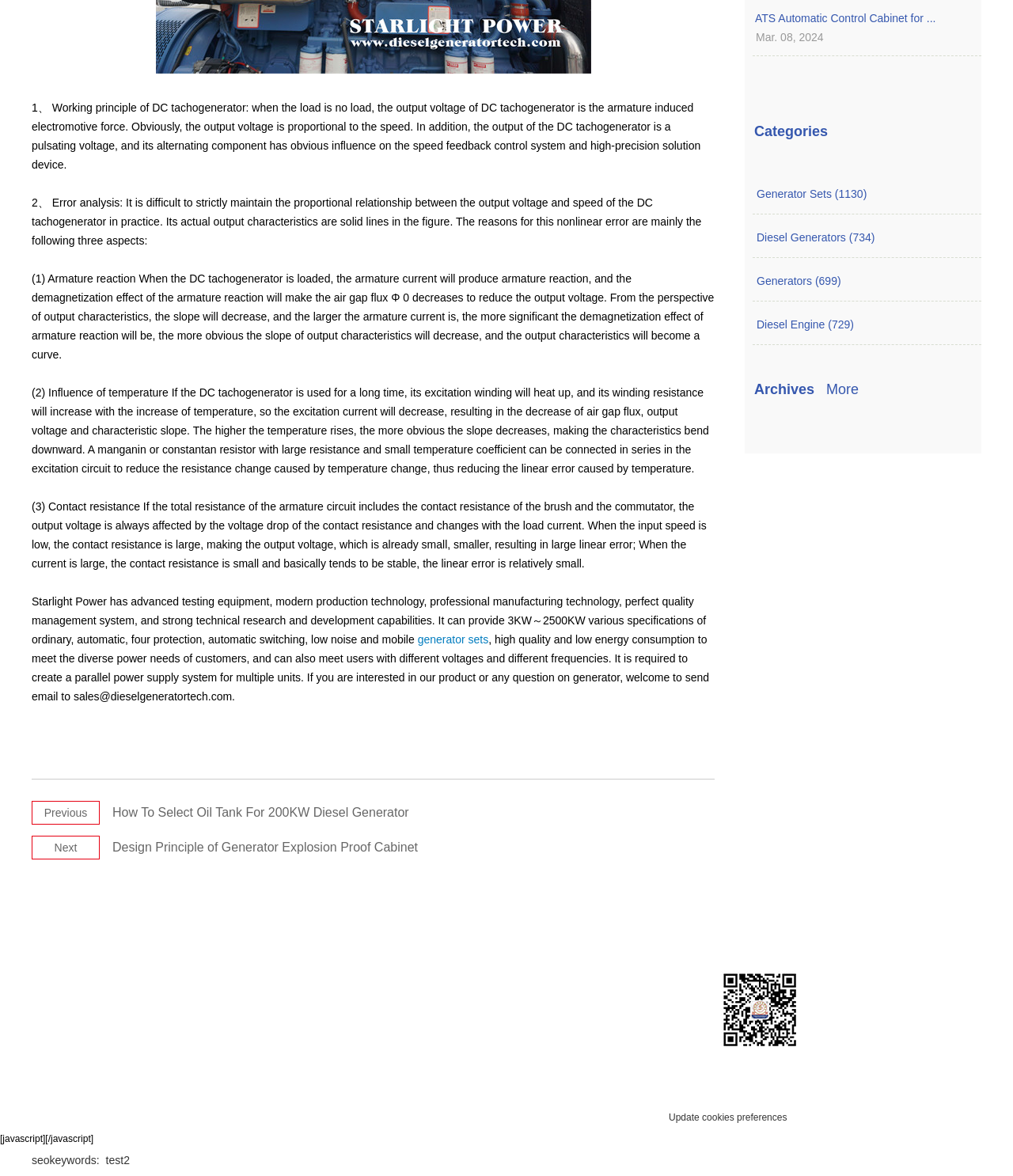Given the element description, predict the bounding box coordinates in the format (top-left x, top-left y, bottom-right x, bottom-right y), using floating point numbers between 0 and 1: Tel : +81-22-217-5706

None